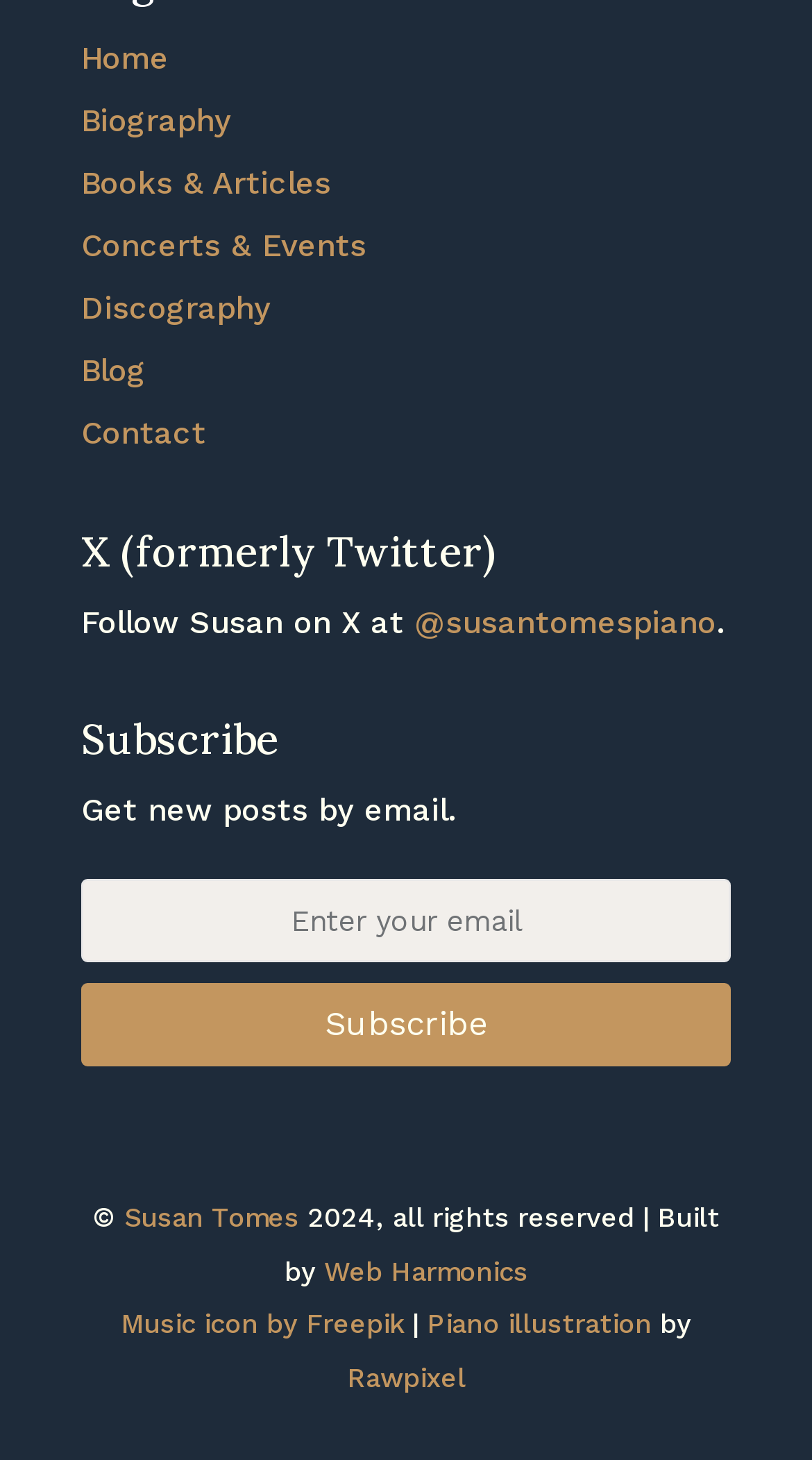What is the purpose of the 'Subscribe' section?
Based on the image, please offer an in-depth response to the question.

The 'Subscribe' section has a heading 'Subscribe' and a static text 'Get new posts by email.', which indicates that the purpose of this section is to allow users to subscribe to receive new posts from the website via email.